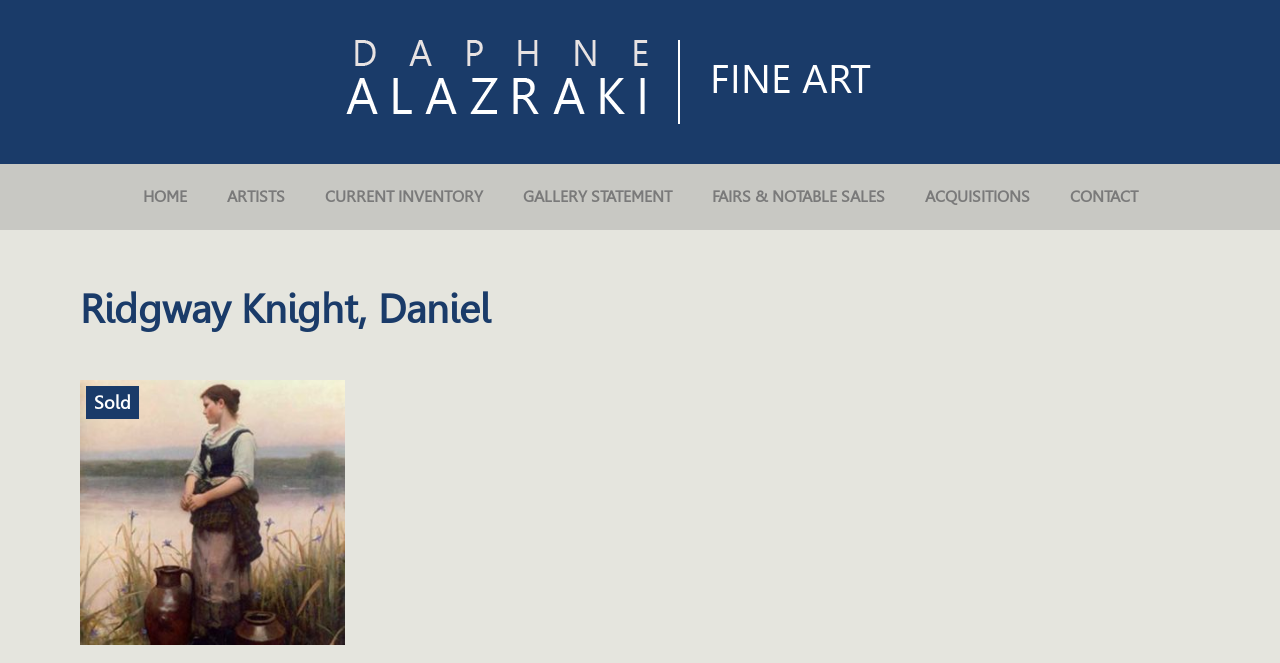Please identify the bounding box coordinates of the region to click in order to complete the task: "view Daniel Ridgway Knight's artwork". The coordinates must be four float numbers between 0 and 1, specified as [left, top, right, bottom].

[0.27, 0.06, 0.506, 0.172]